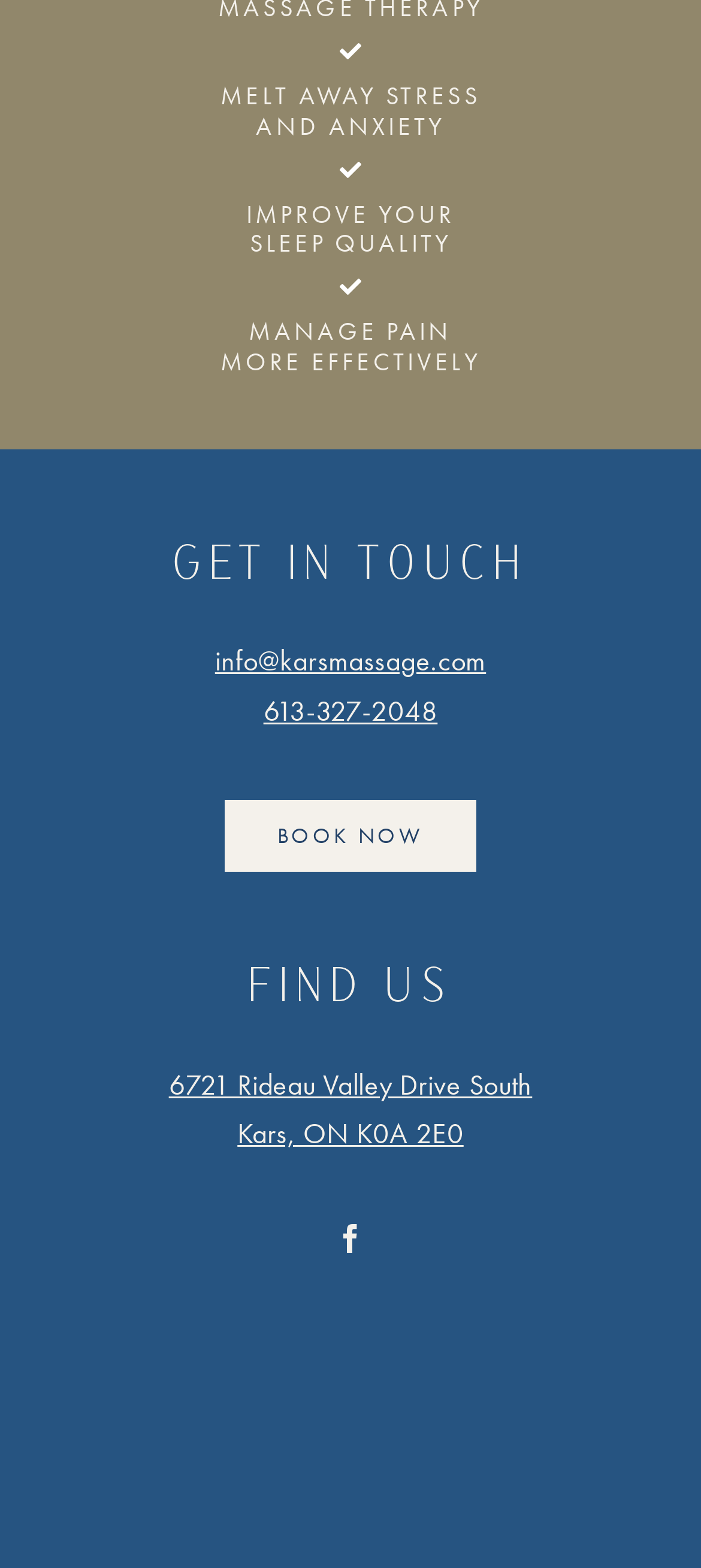Utilize the information from the image to answer the question in detail:
What action can you take on this webpage?

The webpage has a prominent 'BOOK NOW' link, which suggests that users can book a massage appointment directly from this webpage.